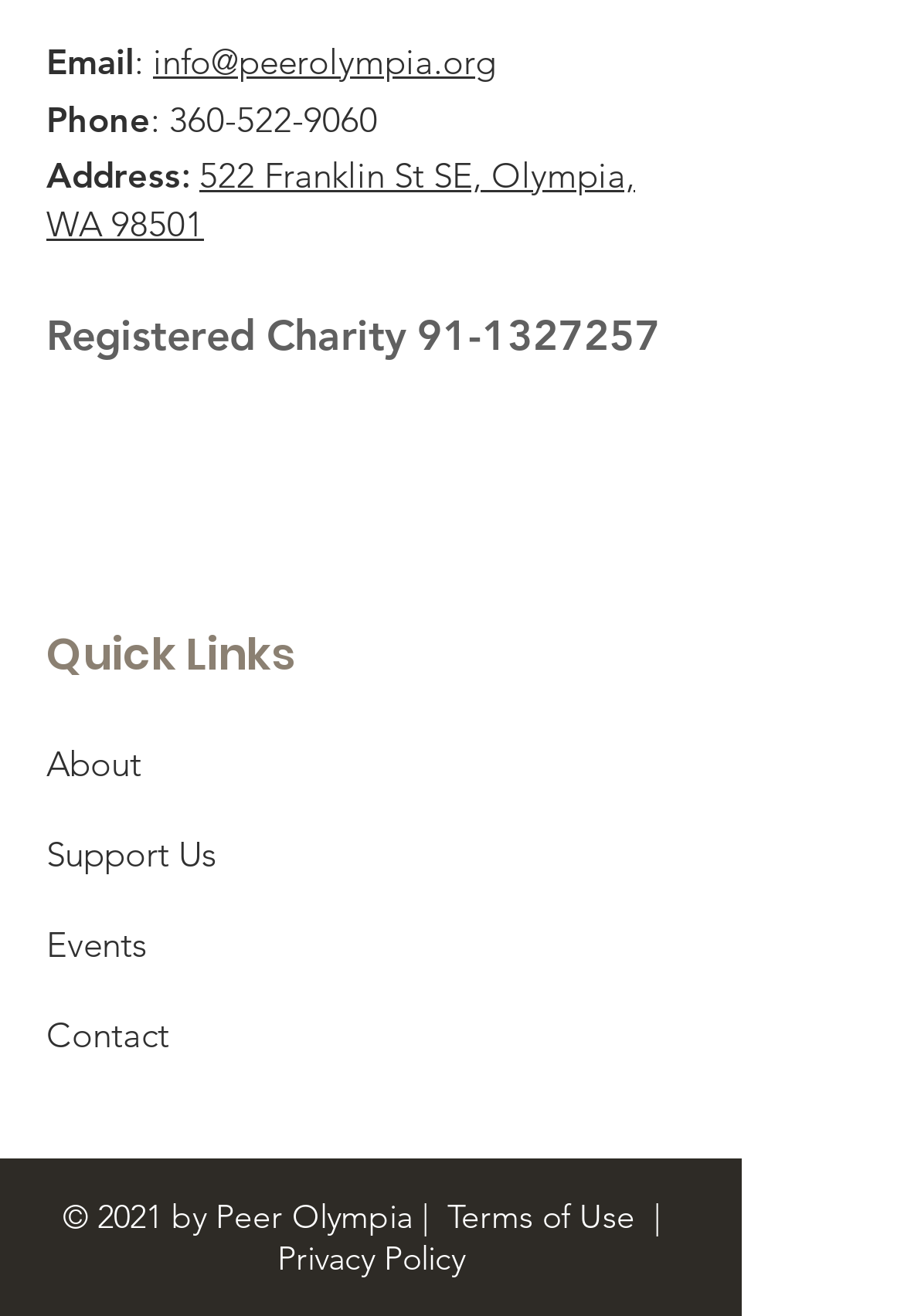Using the description "Contact", locate and provide the bounding box of the UI element.

[0.051, 0.769, 0.187, 0.803]